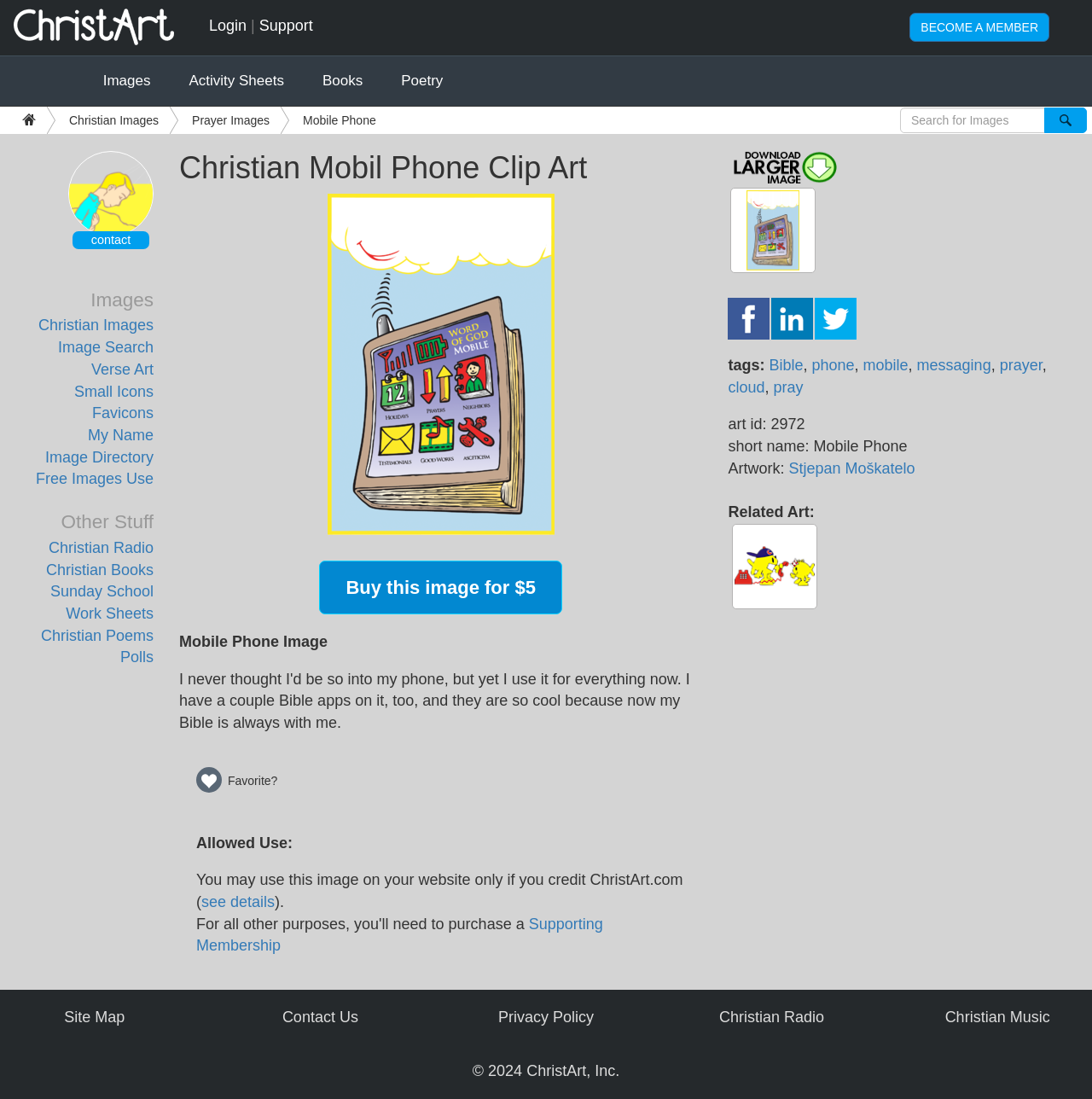Respond to the question below with a single word or phrase: Who is the artist of the image on the webpage?

Stjepan Moškatelo